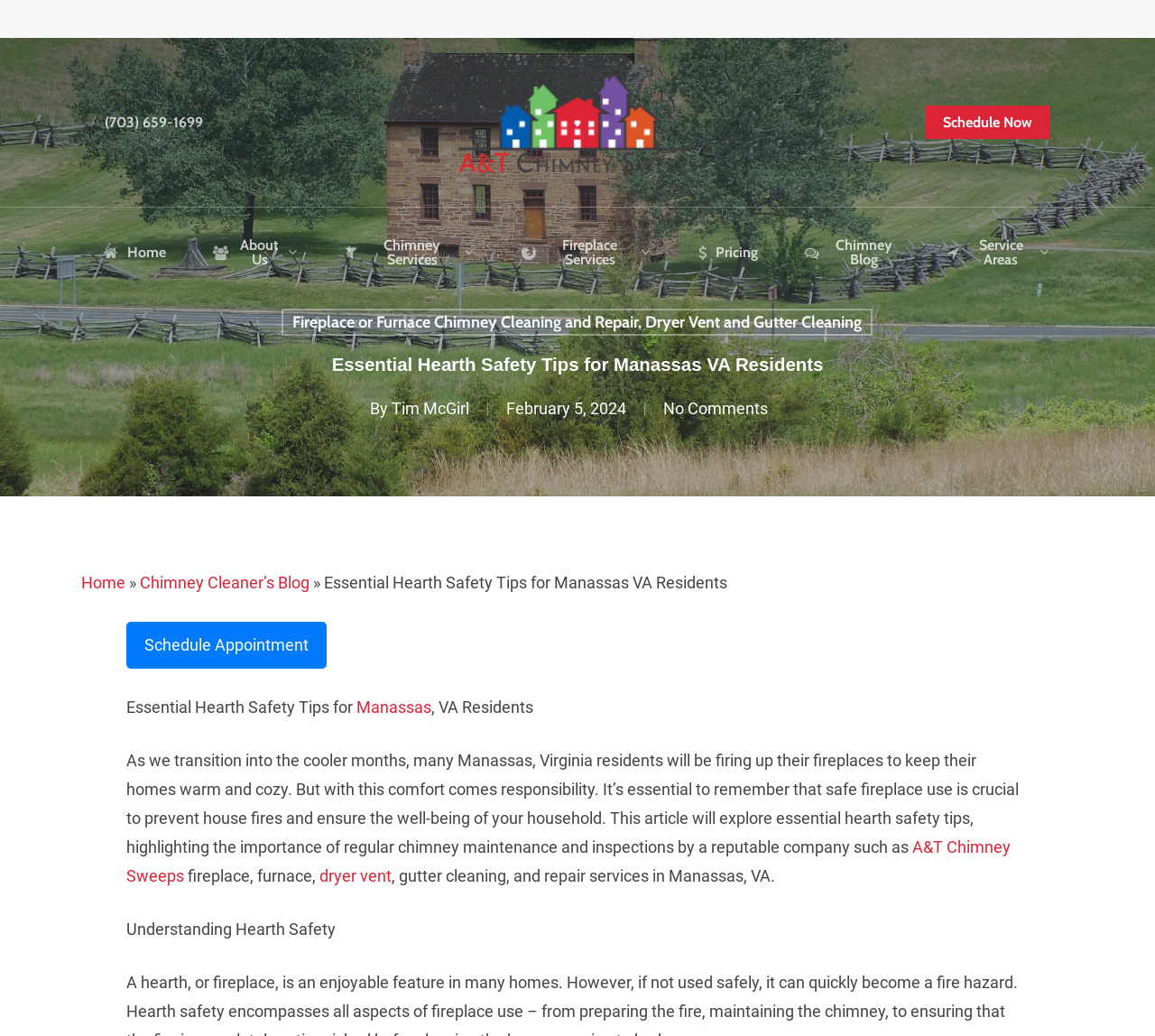Give a detailed overview of the webpage's appearance and contents.

The webpage is about essential hearth safety tips for Manassas, VA residents. At the top, there is a logo of "A&T Chimney Sweeps NOVA" with a link to the company's website. Below the logo, there are two phone numbers and a "Schedule Now" button. 

On the left side, there is a navigation menu with links to different sections of the website, including "Home", "About Us", "Chimney Services", "Fireplace Services", "Pricing", "Chimney Blog", and "Service Areas". 

The main content of the webpage is an article titled "Essential Hearth Safety Tips for Manassas VA Residents". The article is written by Tim McGirl and was published on February 5, 2024. The article discusses the importance of safe fireplace use and regular chimney maintenance and inspections to prevent house fires. It highlights the services provided by A&T Chimney Sweeps, including fireplace, furnace, dryer vent, and gutter cleaning and repair services in Manassas, VA. 

There are several links and buttons throughout the article, including a "Schedule Appointment" button and links to other related articles. The article is divided into sections, including "Understanding Hearth Safety".